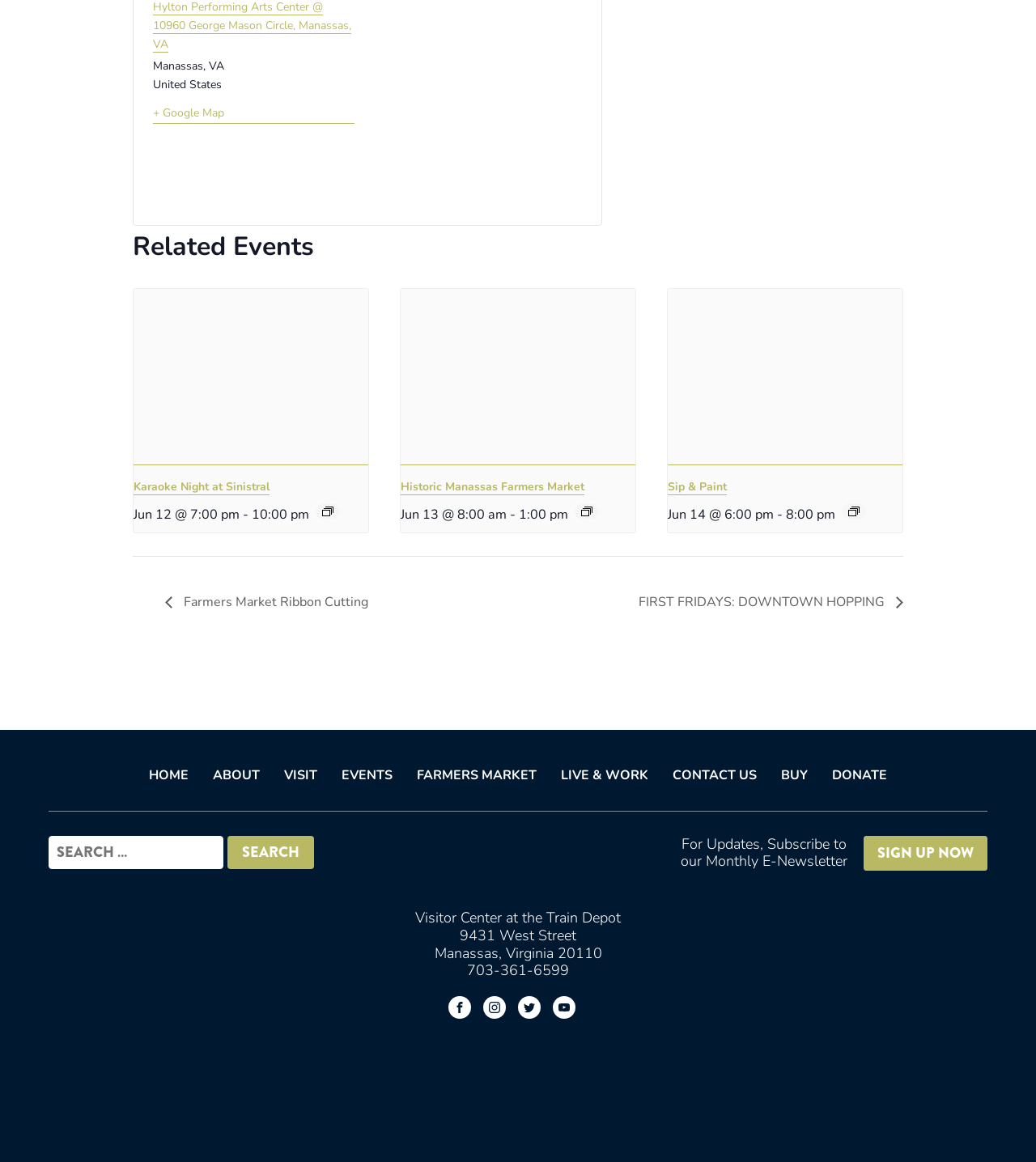Identify the bounding box coordinates of the region that should be clicked to execute the following instruction: "Search for events".

[0.047, 0.719, 0.303, 0.748]